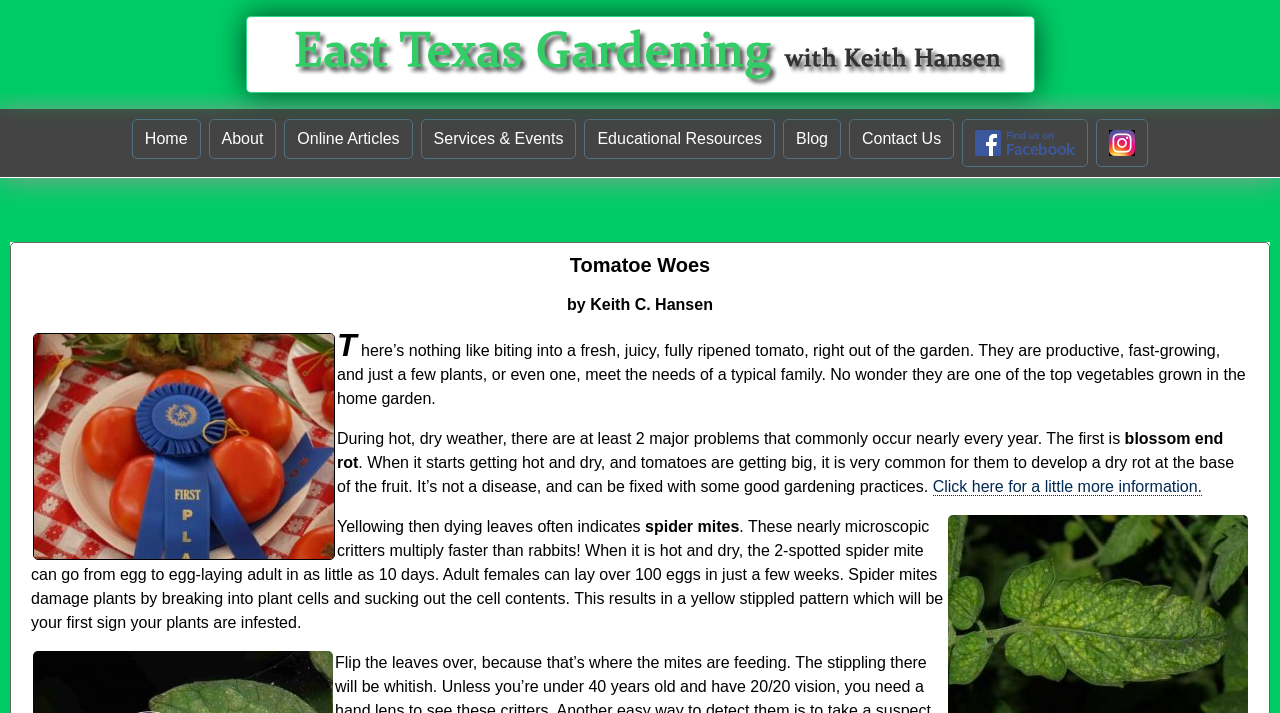Please determine the bounding box coordinates for the UI element described here. Use the format (top-left x, top-left y, bottom-right x, bottom-right y) with values bounded between 0 and 1: Online Articles

[0.222, 0.167, 0.322, 0.223]